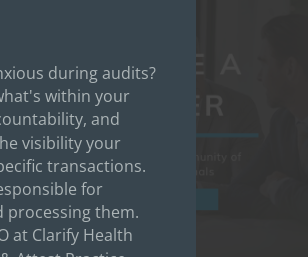Detail every aspect of the image in your description.

The image relates to a promotional or informational segment concerning audits and financial accountability, likely aimed at professionals in finance or audit management. It poses a thought-provoking question on whether individuals feel anxious during audits, suggesting a focus on the importance of transparency and visibility in financial processes. The content highlights the benefits of accountability in overseeing specific transactions, potentially advocating for tools or practices that enhance compliance and efficiency in audit situations. The text appears to reference a specific speaker or organization, indicating a community of finance professionals engaged in ongoing learning and improvement within their field.